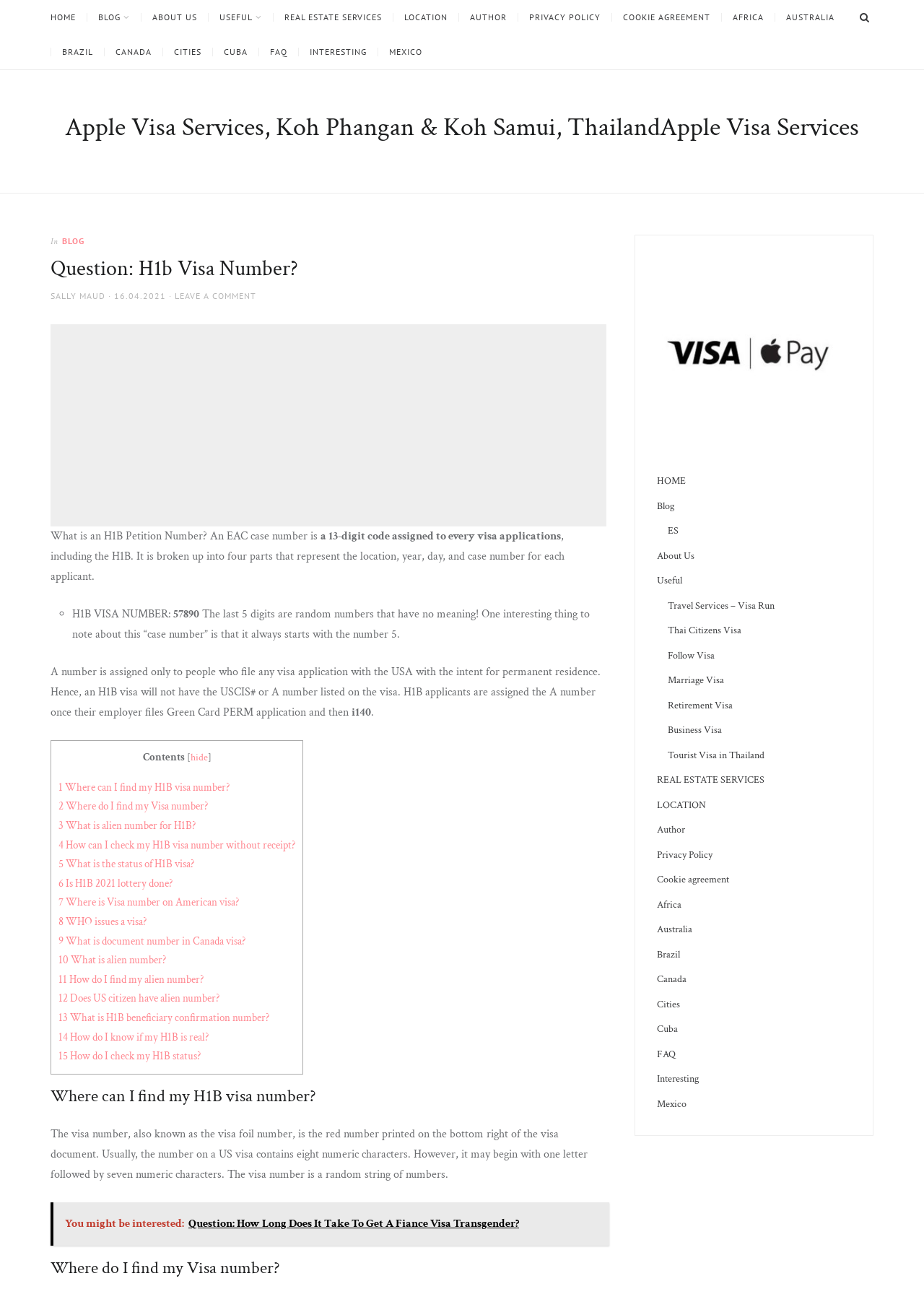Based on the element description Tourist Visa in Thailand, identify the bounding box coordinates for the UI element. The coordinates should be in the format (top-left x, top-left y, bottom-right x, bottom-right y) and within the 0 to 1 range.

[0.723, 0.581, 0.828, 0.591]